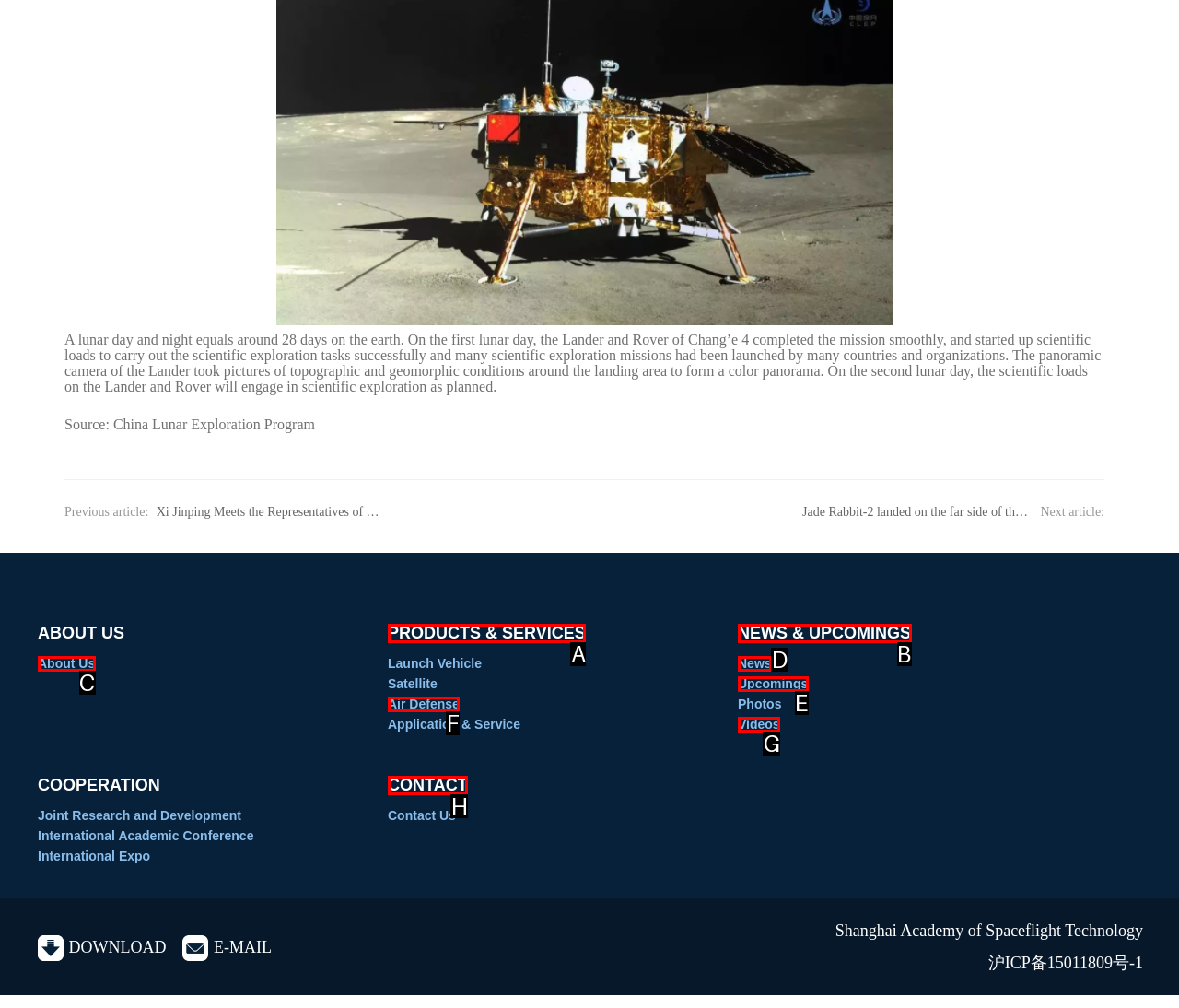Which lettered option matches the following description: PRODUCTS & SERVICES
Provide the letter of the matching option directly.

A